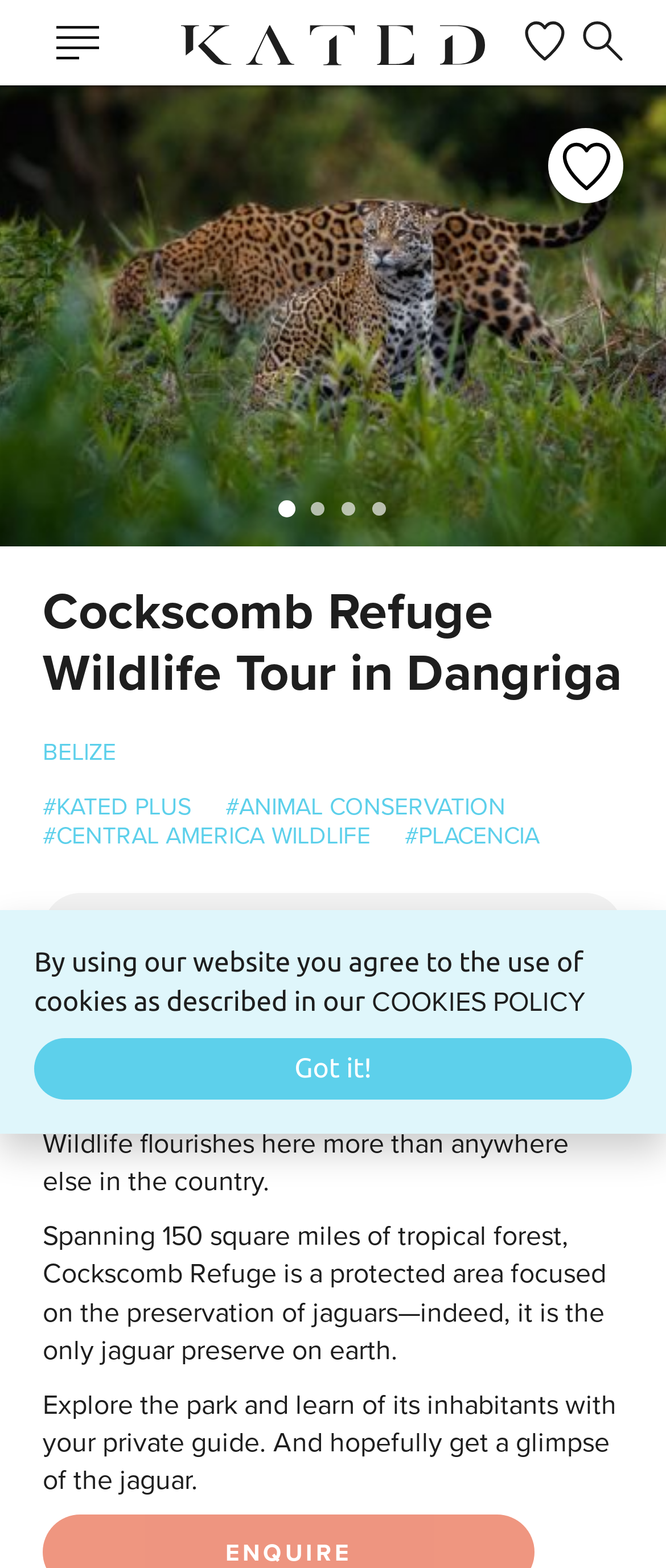How many square miles of tropical forest does Cockscomb Refuge span? Look at the image and give a one-word or short phrase answer.

150